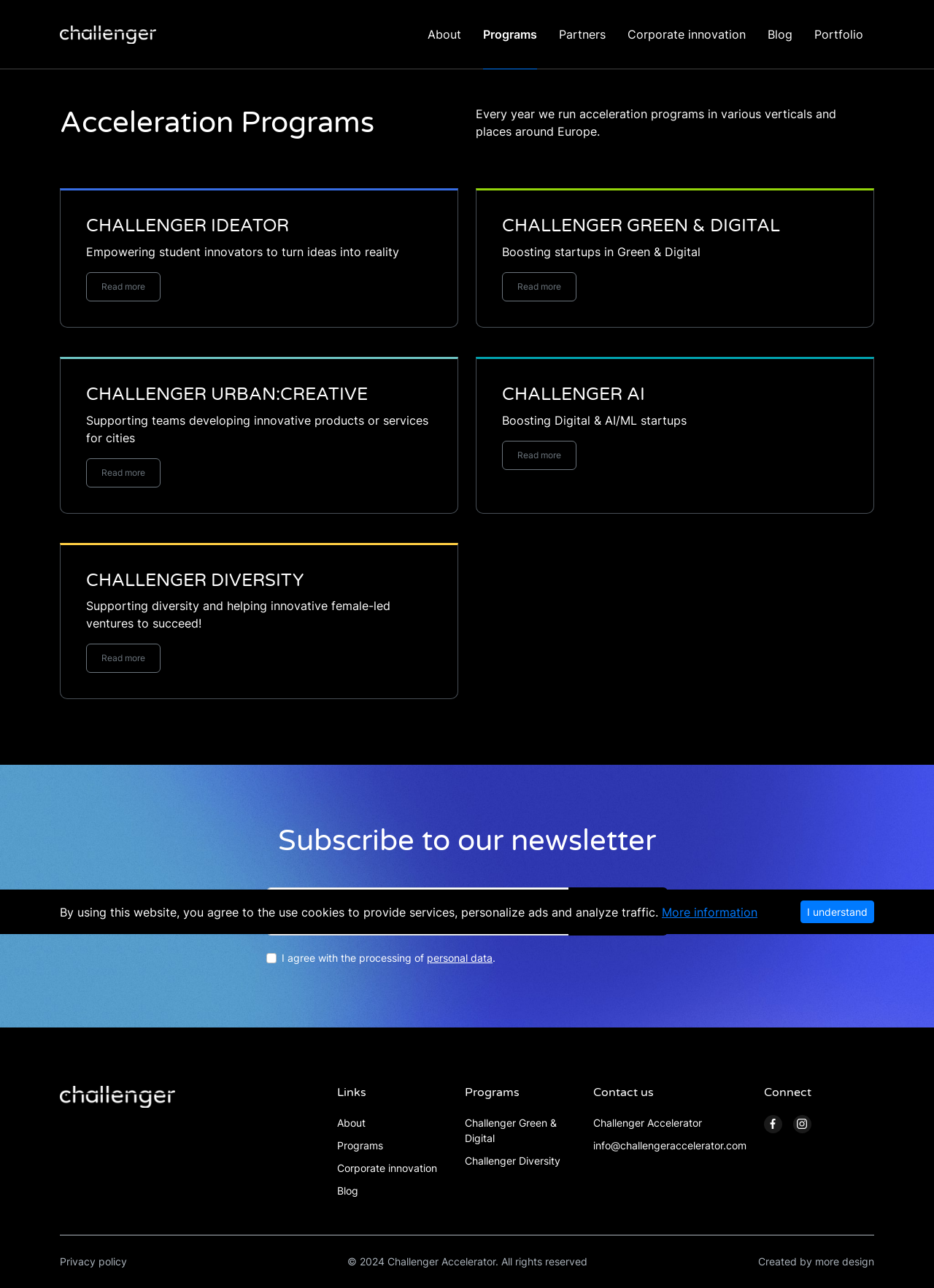Please find the bounding box coordinates of the element that you should click to achieve the following instruction: "Contact us via email". The coordinates should be presented as four float numbers between 0 and 1: [left, top, right, bottom].

[0.635, 0.883, 0.799, 0.895]